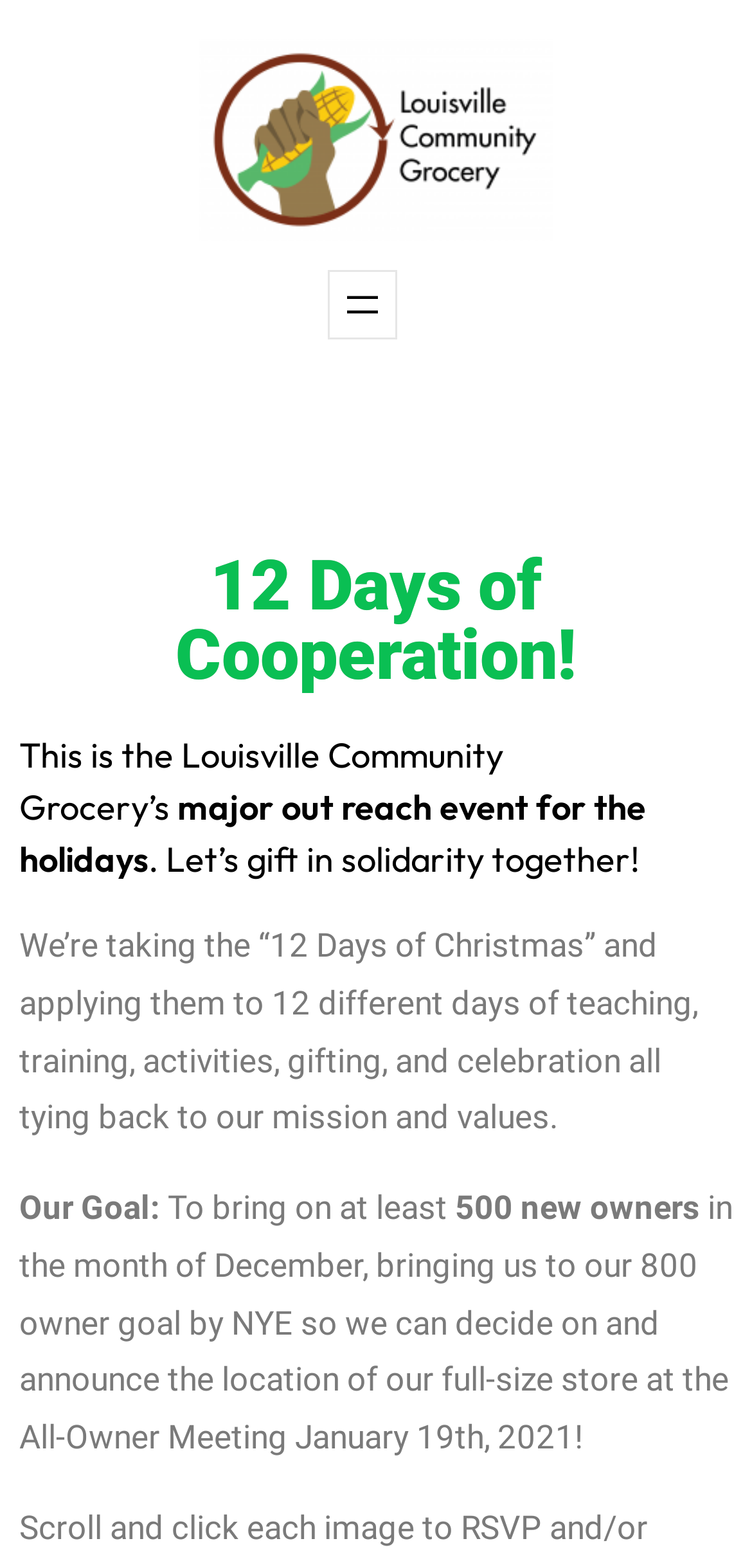From the details in the image, provide a thorough response to the question: What is the goal of the event?

The goal of the event can be found in the middle of the webpage, where it is written as 'Our Goal: To bring on at least 500 new owners'.